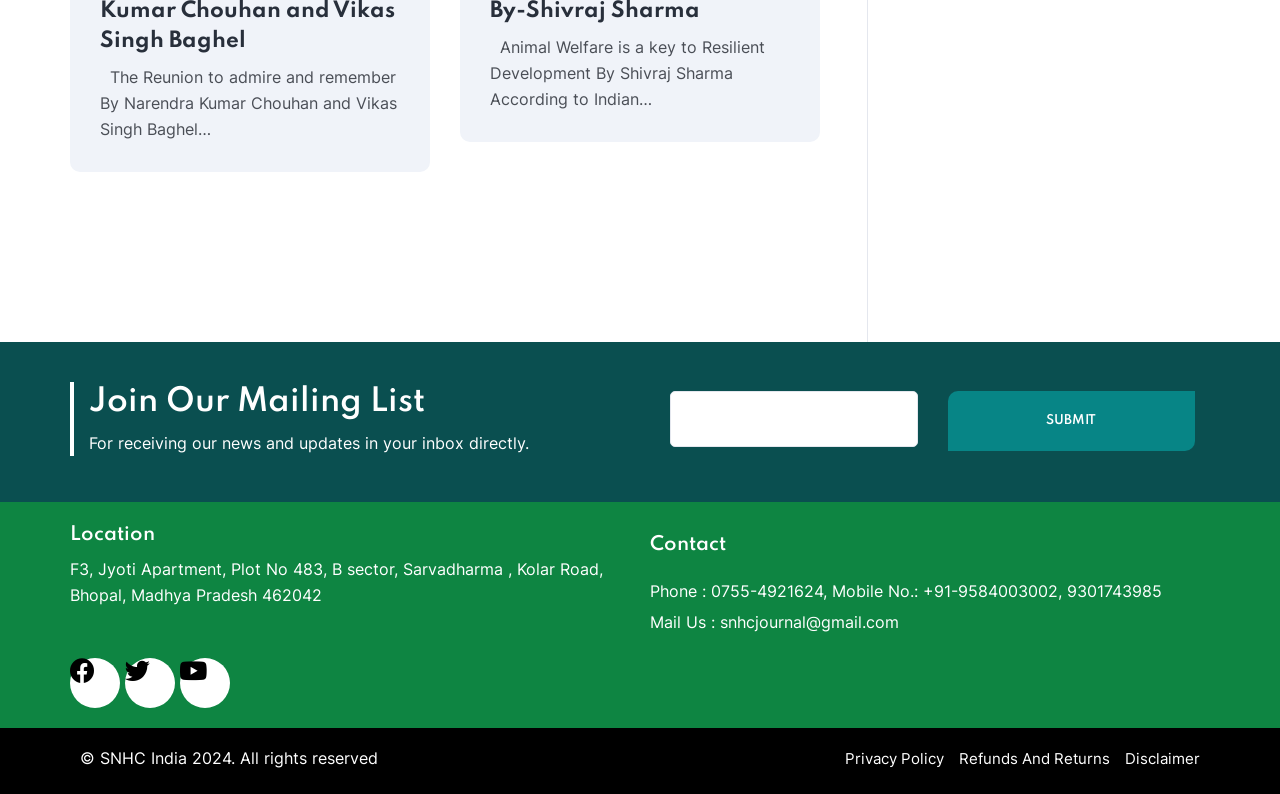From the element description: "0755-4921624, Mobile No.: +91-9584003002, 9301743985", extract the bounding box coordinates of the UI element. The coordinates should be expressed as four float numbers between 0 and 1, in the order [left, top, right, bottom].

[0.555, 0.728, 0.908, 0.761]